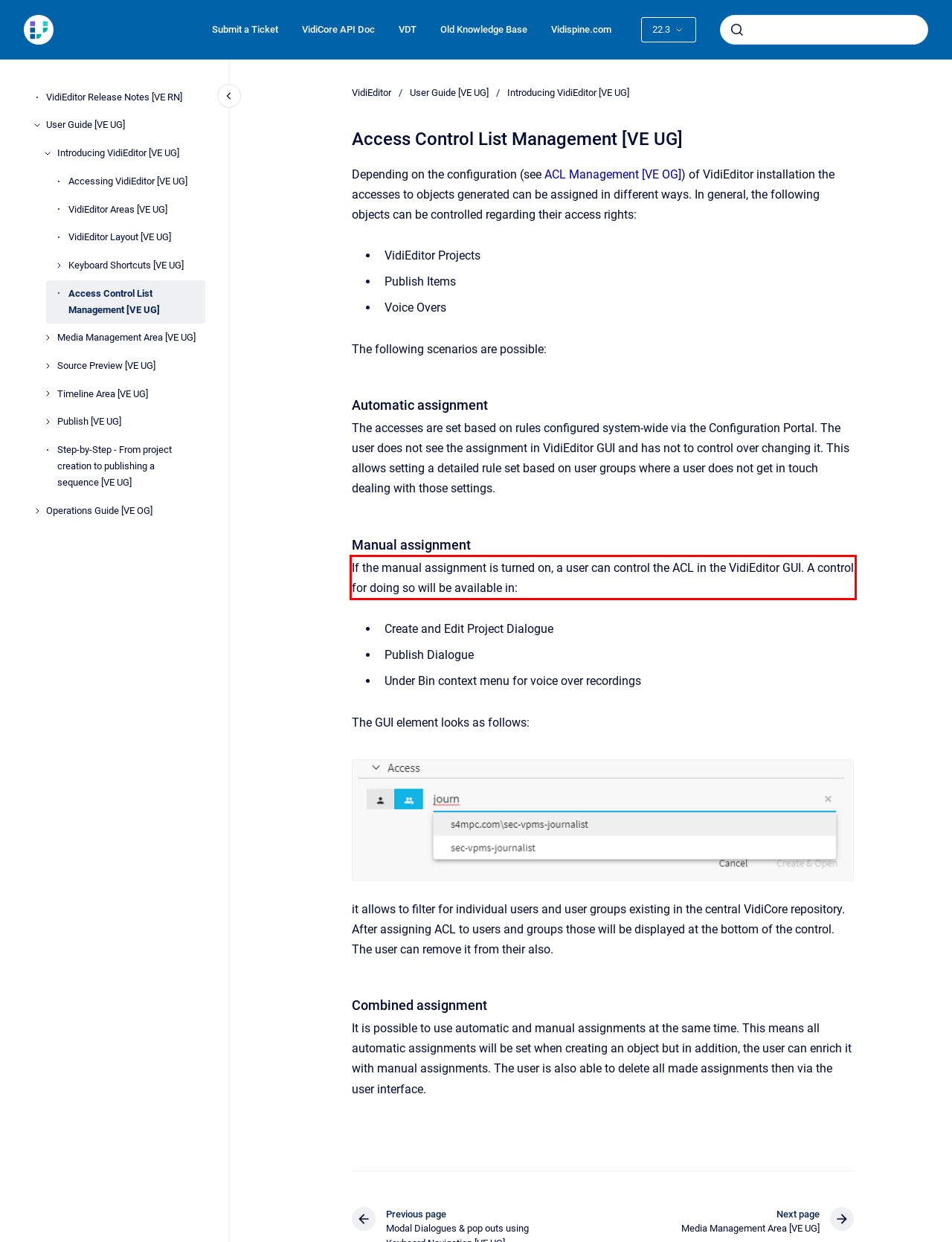Using OCR, extract the text content found within the red bounding box in the given webpage screenshot.

If the manual assignment is turned on, a user can control the ACL in the VidiEditor GUI. A control for doing so will be available in: